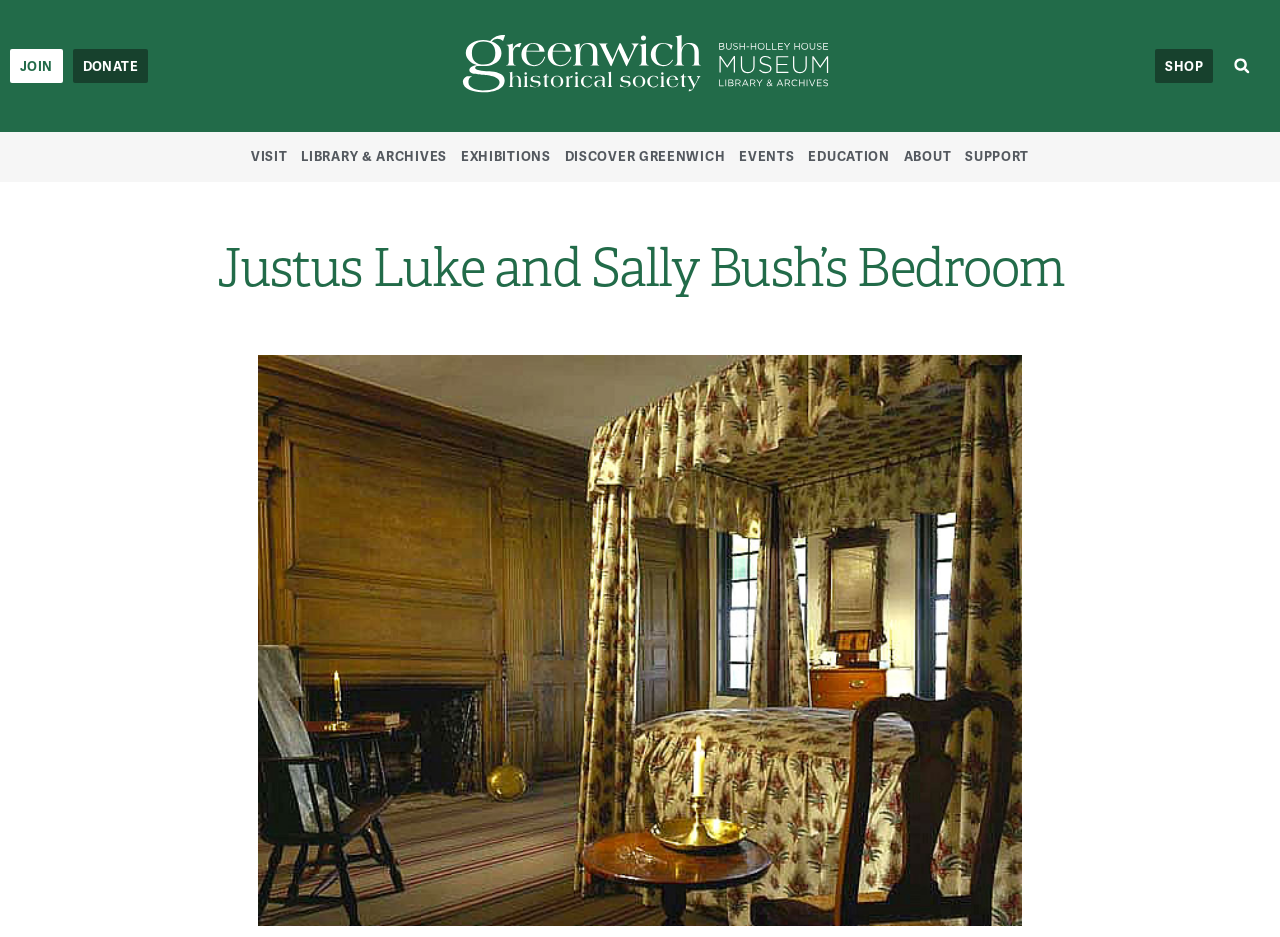Please give a succinct answer to the question in one word or phrase:
How many navigation links are in the main nav?

9